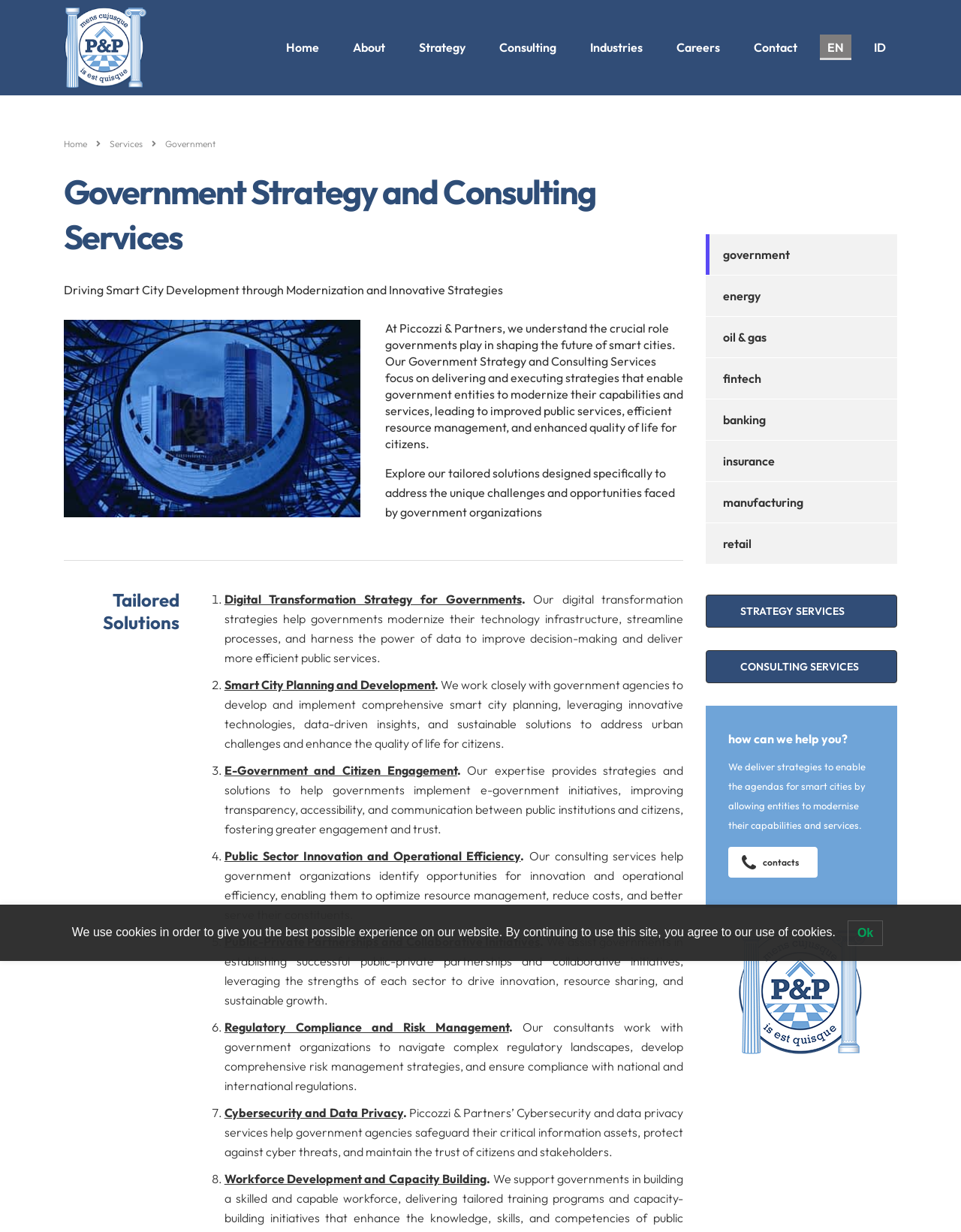Calculate the bounding box coordinates for the UI element based on the following description: "Strategy Services". Ensure the coordinates are four float numbers between 0 and 1, i.e., [left, top, right, bottom].

[0.734, 0.482, 0.934, 0.509]